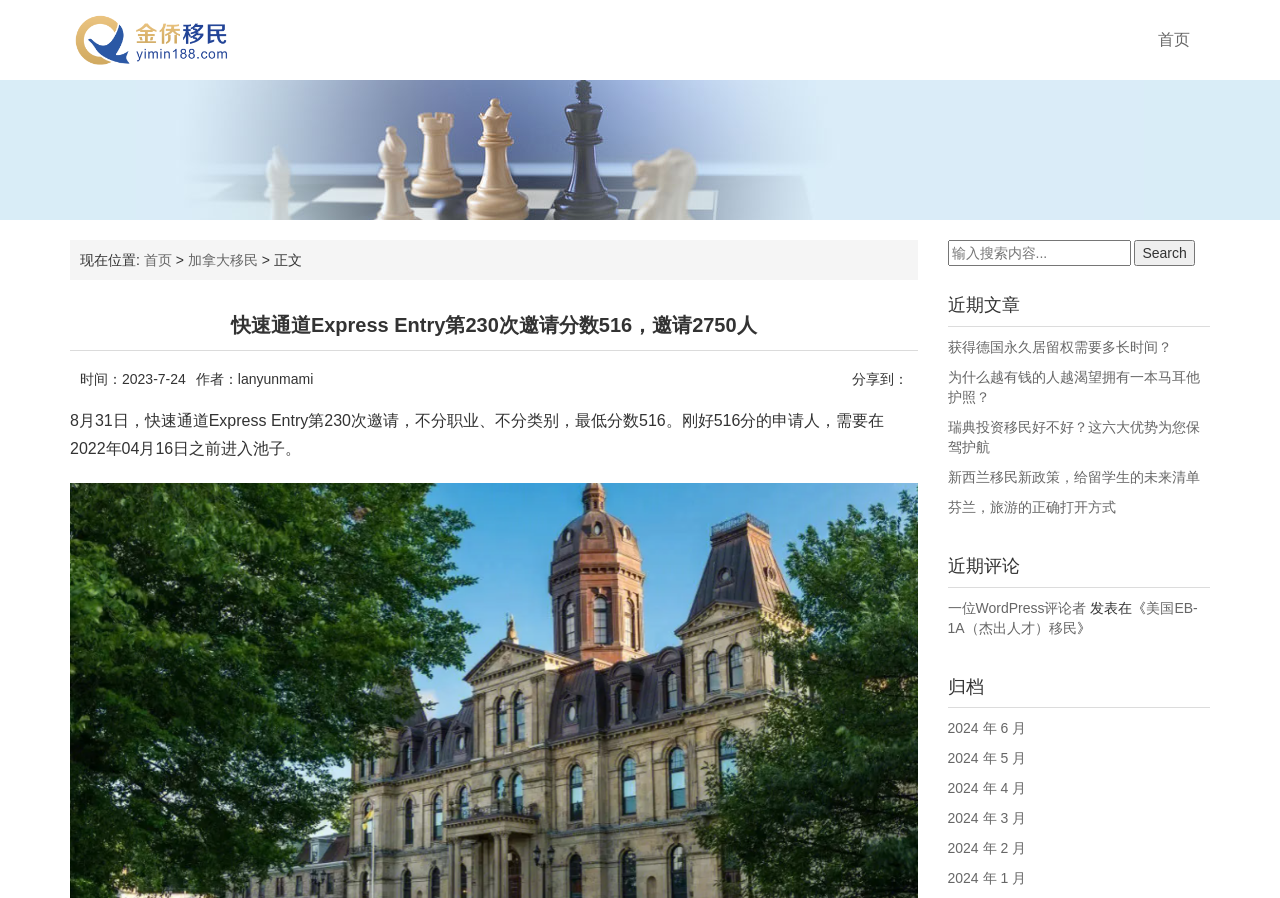How many months are listed in the '归档' section?
Examine the webpage screenshot and provide an in-depth answer to the question.

The '归档' section lists six months, which are '2024 年 6 月', '2024 年 5 月', '2024 年 4 月', '2024 年 3 月', '2024 年 2 月', and '2024 年 1 月'.